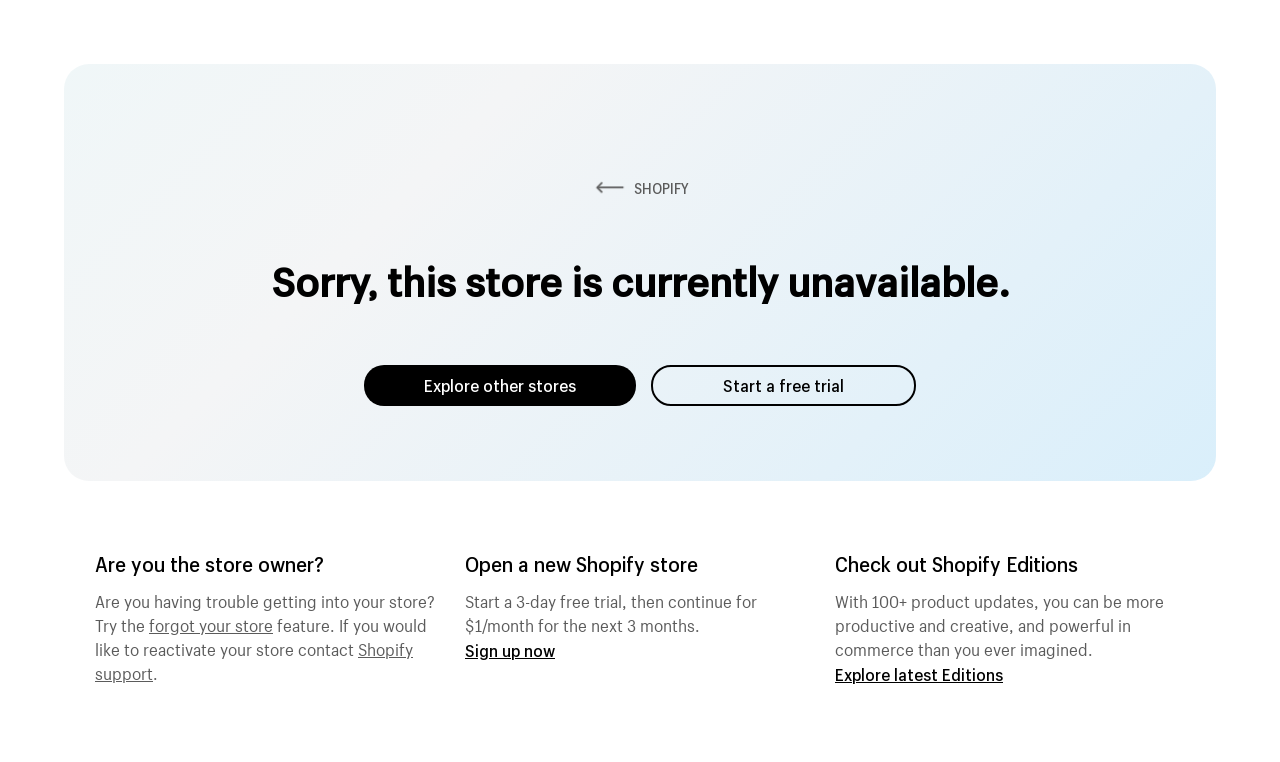Please extract the webpage's main title and generate its text content.

Sorry, this store is currently unavailable.